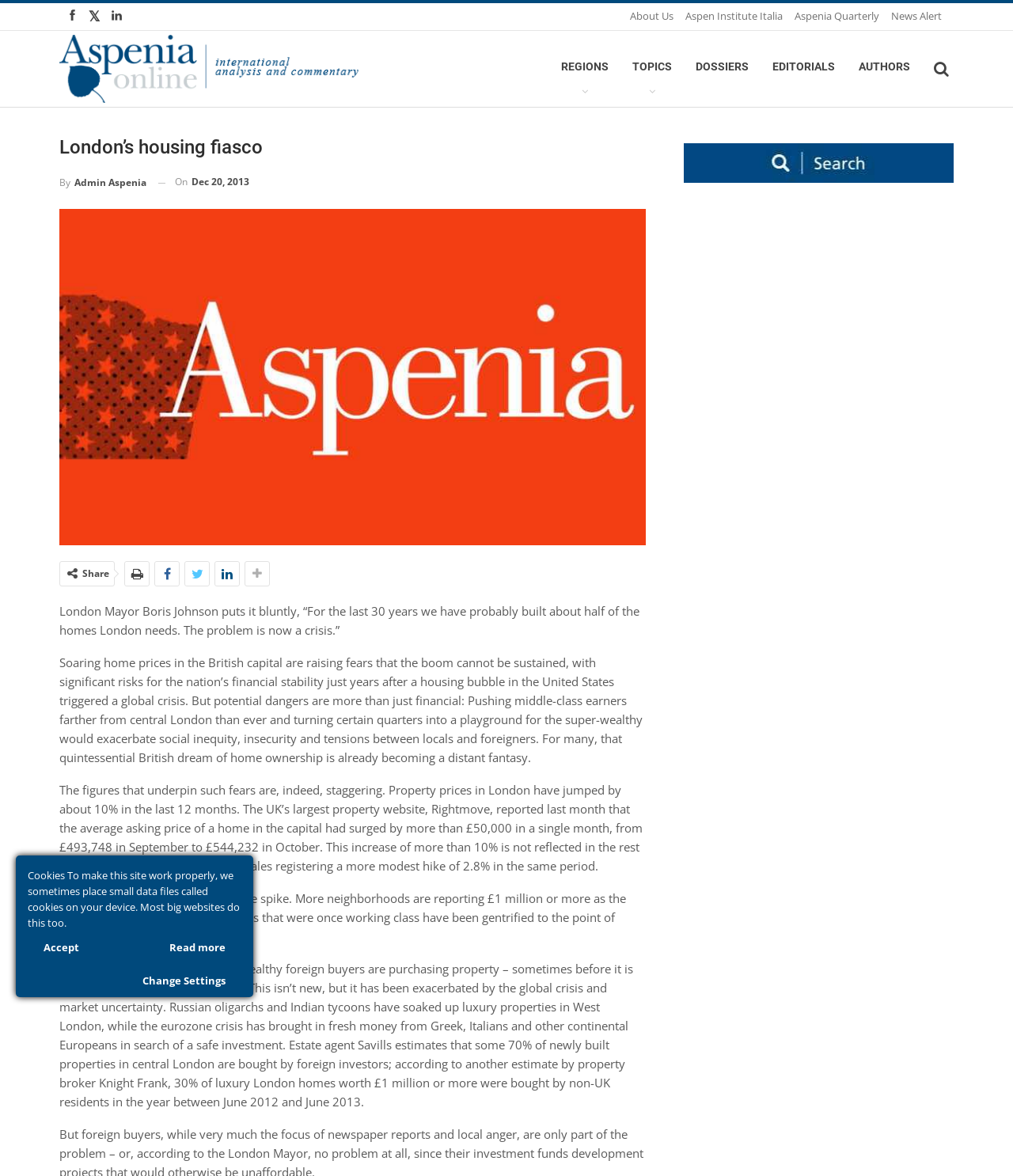Specify the bounding box coordinates of the element's region that should be clicked to achieve the following instruction: "Read Aspenia Quarterly". The bounding box coordinates consist of four float numbers between 0 and 1, in the format [left, top, right, bottom].

[0.784, 0.007, 0.868, 0.02]